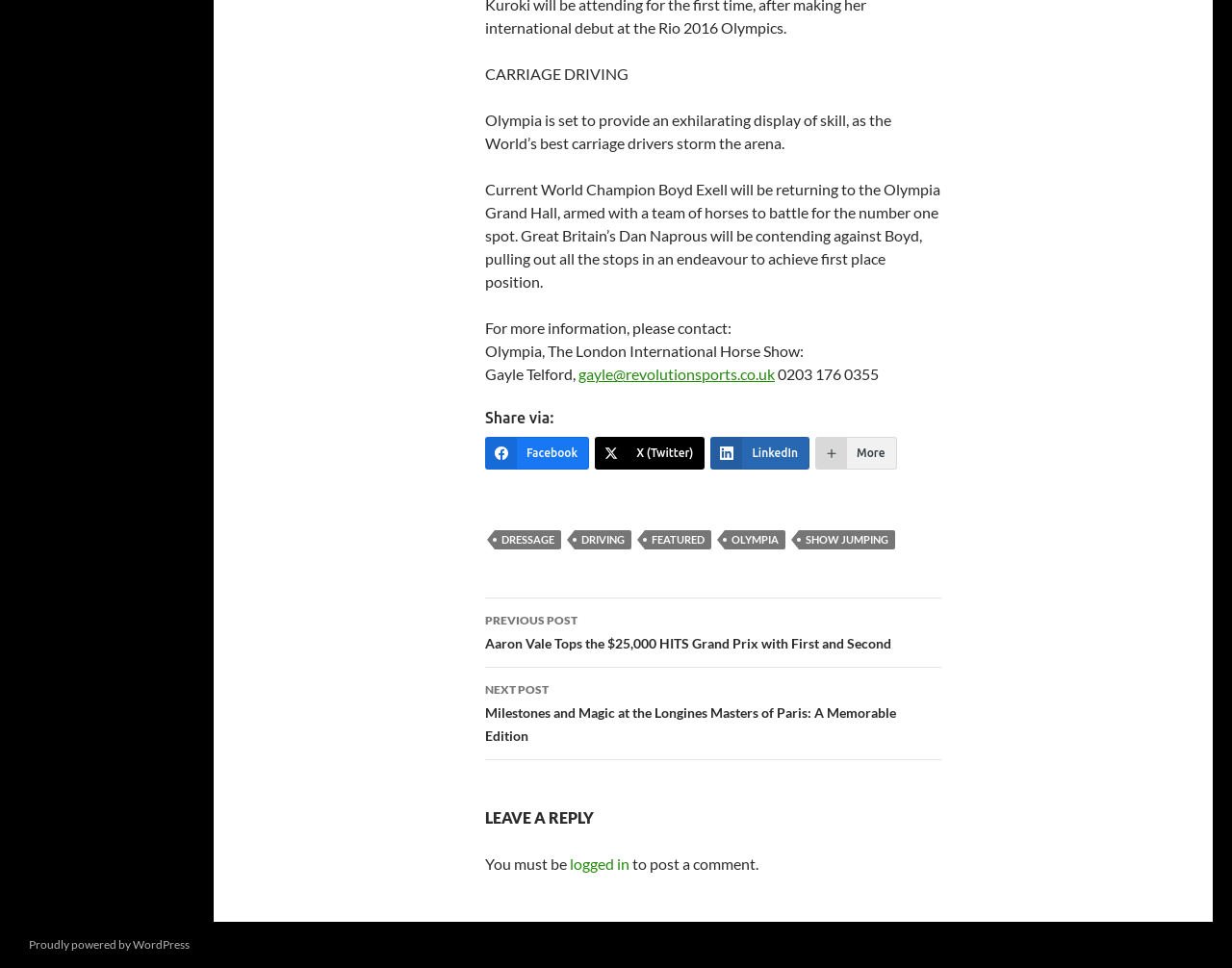Locate the bounding box of the UI element described by: "logged in" in the given webpage screenshot.

[0.462, 0.883, 0.511, 0.902]